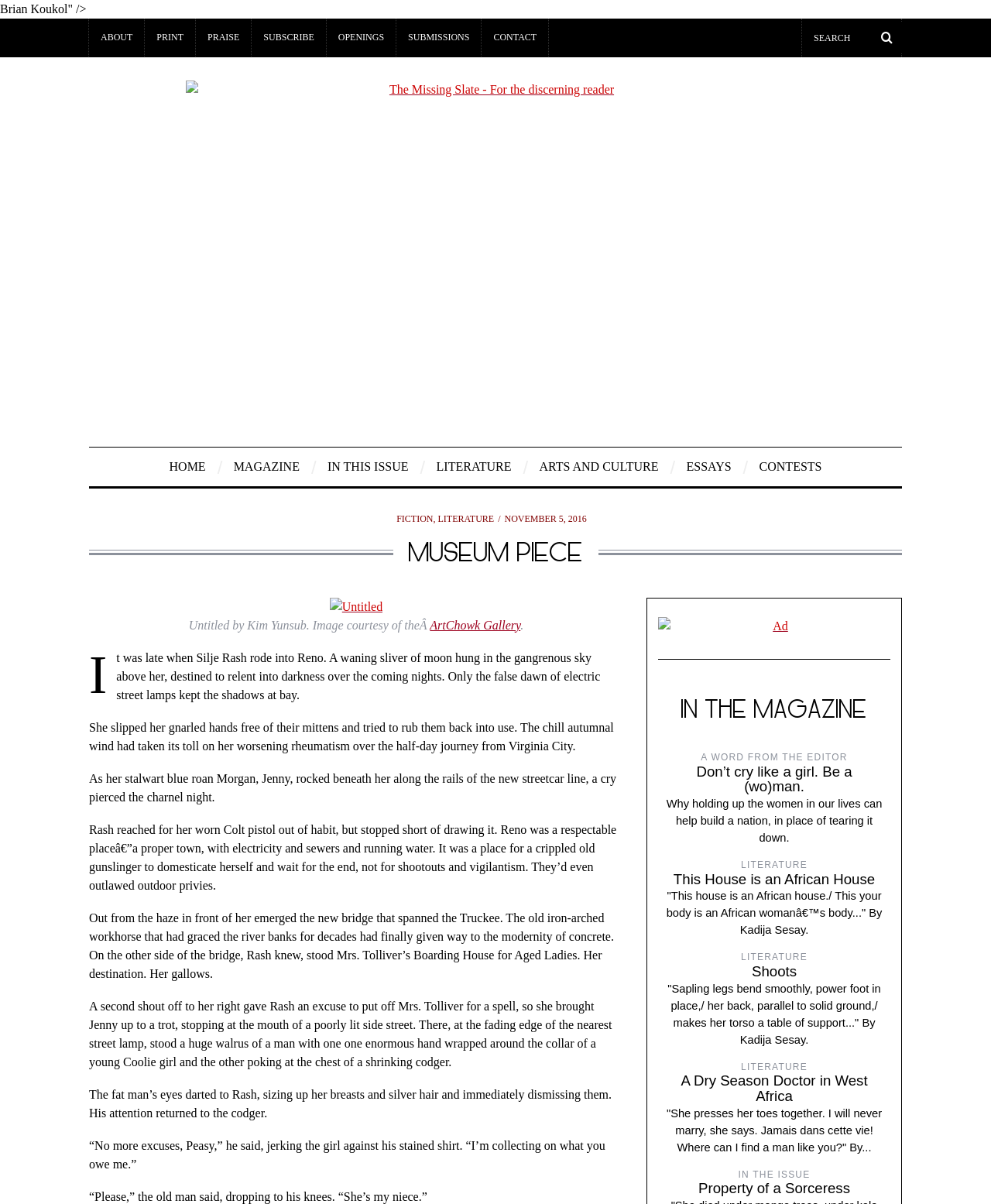Find the bounding box coordinates for the HTML element described as: "In This Issue". The coordinates should consist of four float values between 0 and 1, i.e., [left, top, right, bottom].

[0.319, 0.372, 0.424, 0.404]